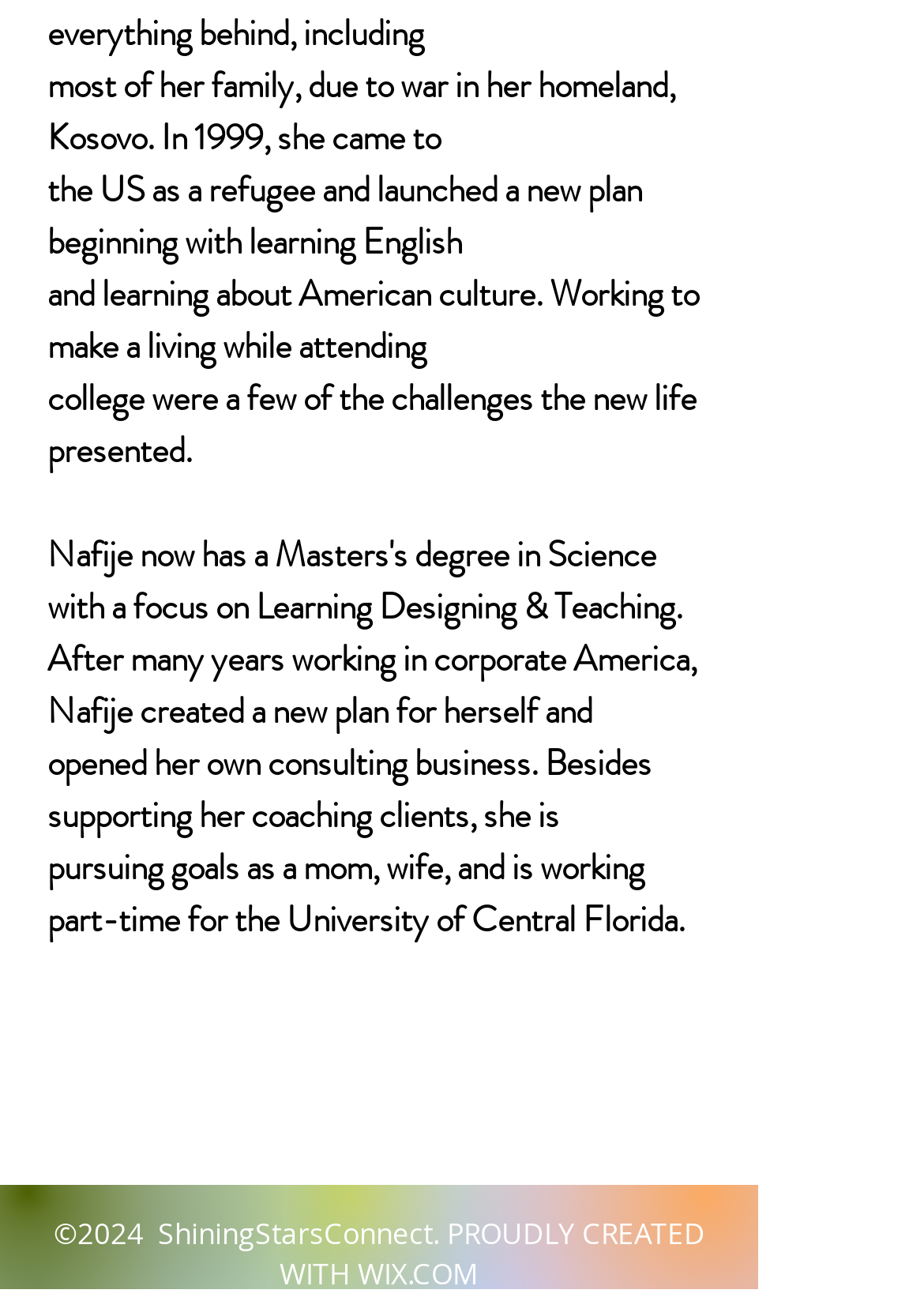What is the copyright year of ShiningStarsConnect?
Please give a detailed and elaborate answer to the question.

The text at the bottom of the page states '©2024 ShiningStarsConnect. PROUDLY CREATED WITH WIX.COM', indicating that the copyright year is 2024.